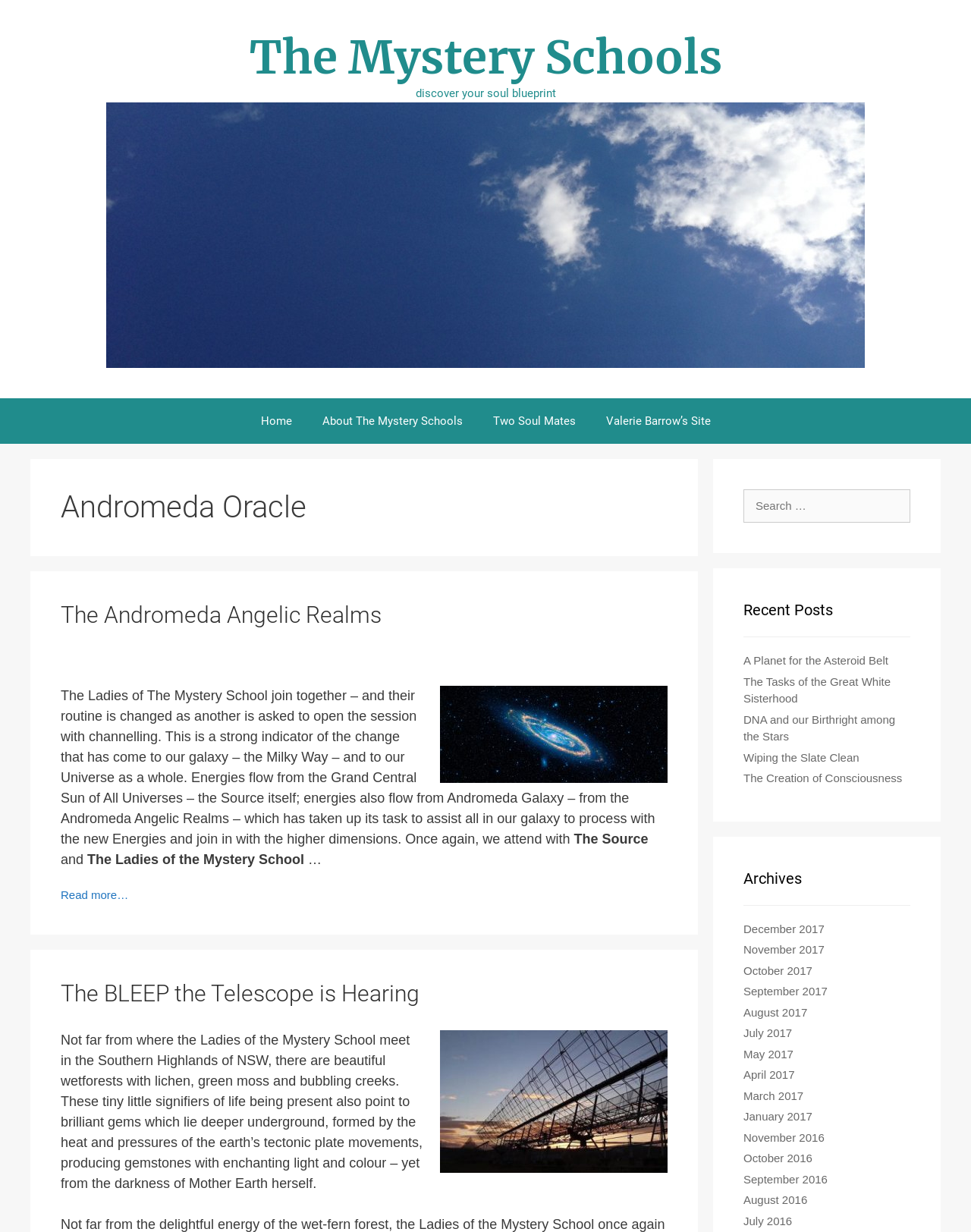What is the name of the school?
Look at the image and answer the question using a single word or phrase.

The Mystery Schools